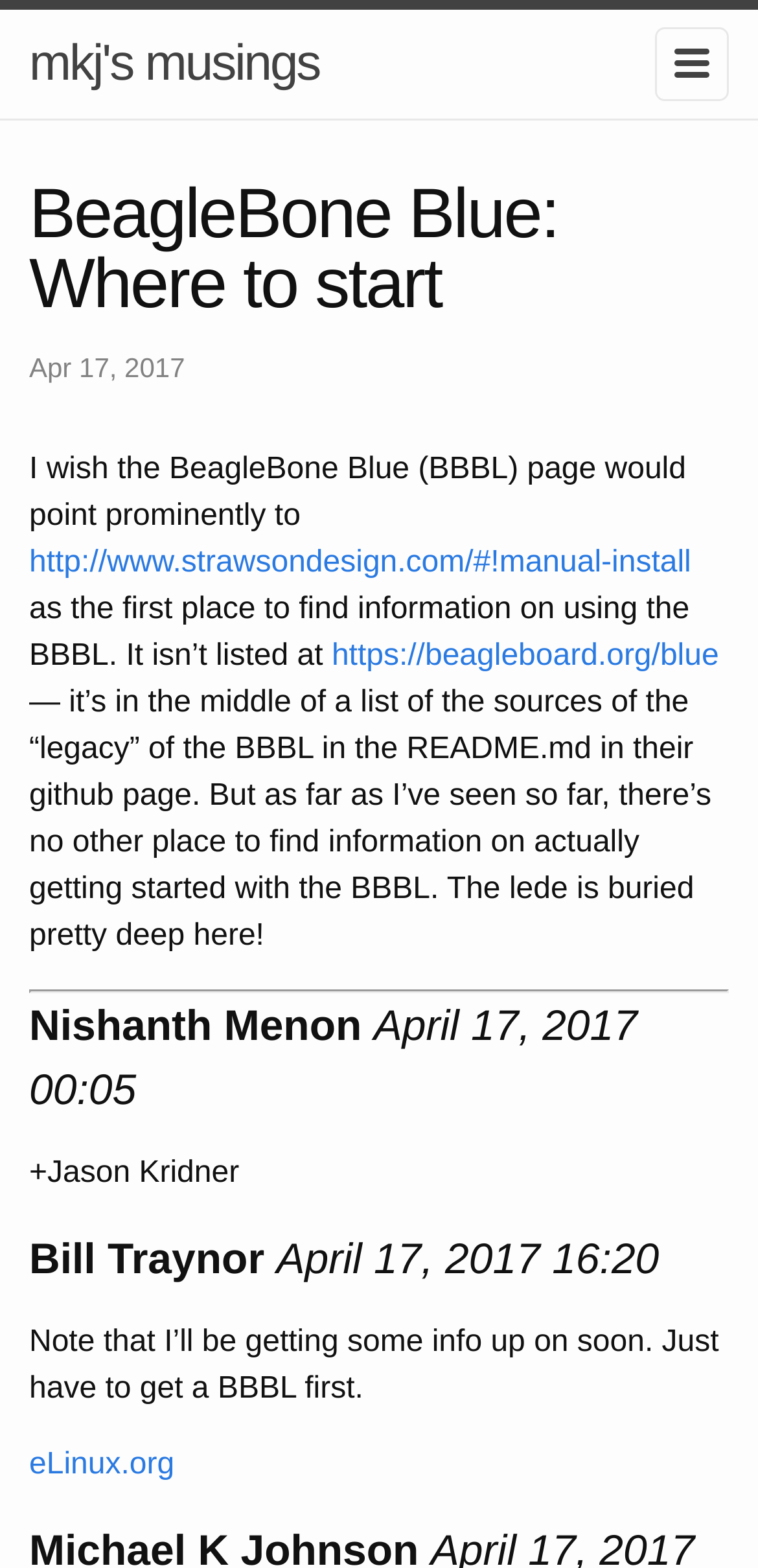Where is the information on getting started with the BBBL?
Could you answer the question with a detailed and thorough explanation?

According to the author, the information on getting started with the BBBL is buried deep in the README.md file in their github page, but it's not easily accessible from the BeagleBone Blue page.